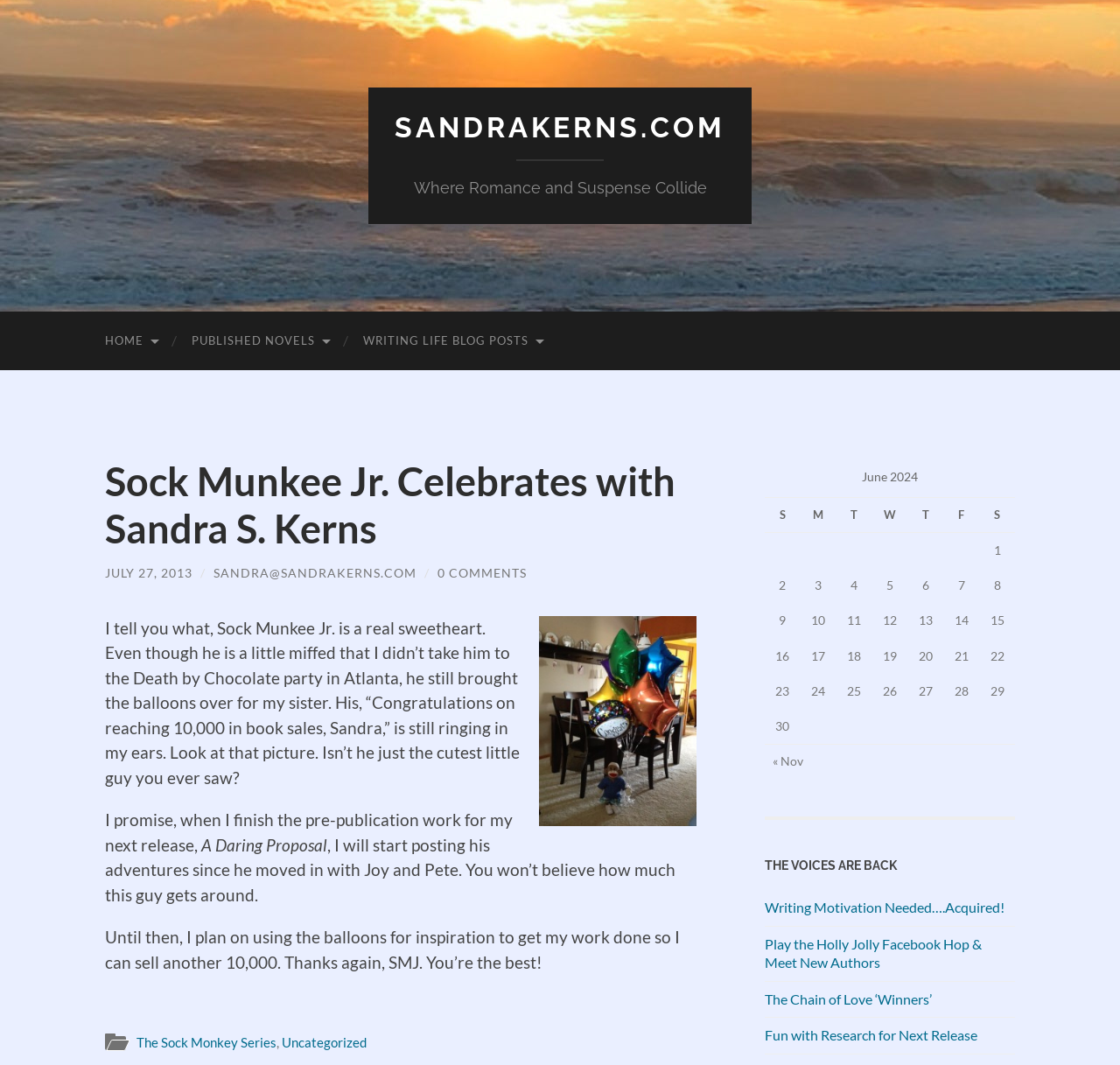Please provide the bounding box coordinates for the UI element as described: "July 27, 2013". The coordinates must be four floats between 0 and 1, represented as [left, top, right, bottom].

[0.094, 0.531, 0.172, 0.545]